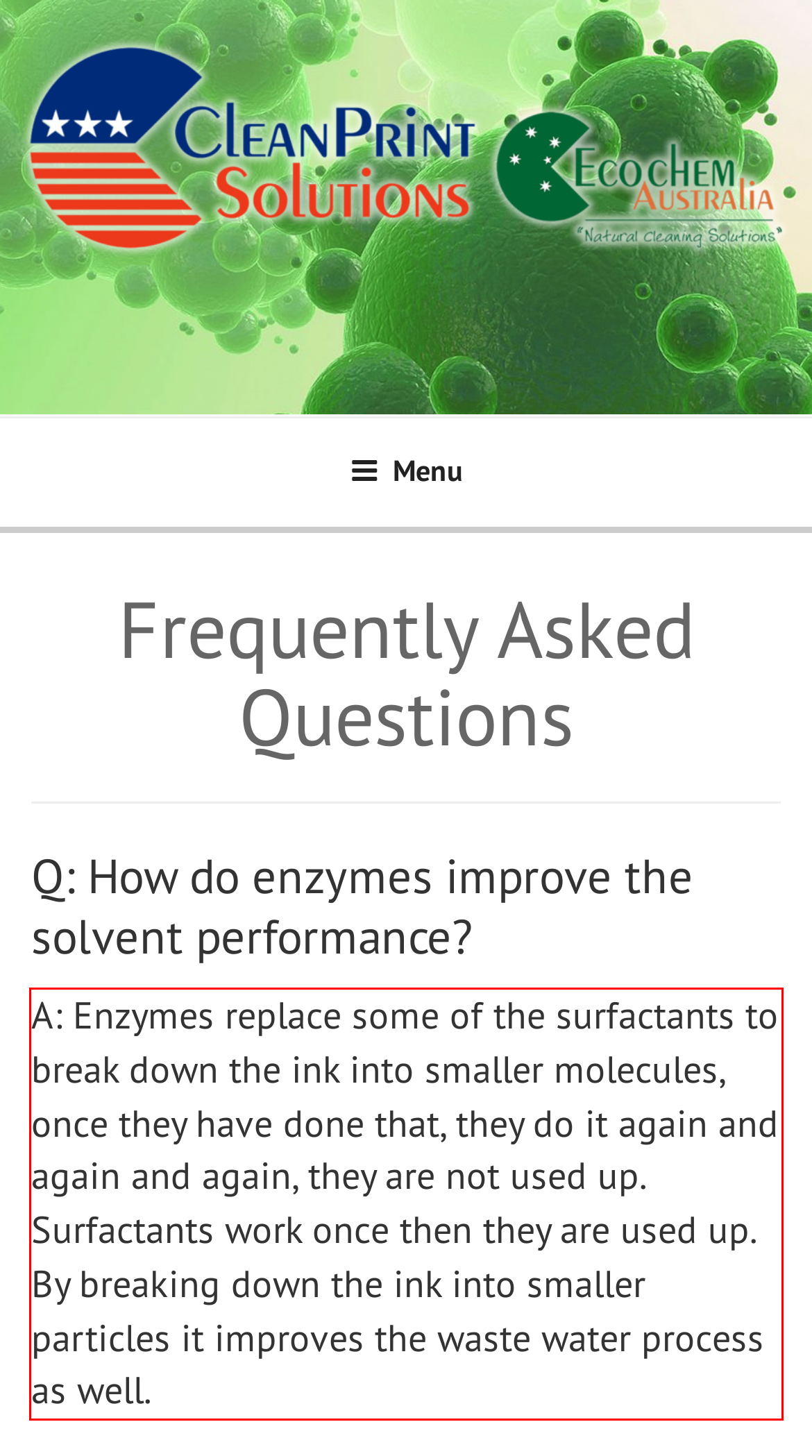Please examine the screenshot of the webpage and read the text present within the red rectangle bounding box.

A: Enzymes replace some of the surfactants to break down the ink into smaller molecules, once they have done that, they do it again and again and again, they are not used up. Surfactants work once then they are used up. By breaking down the ink into smaller particles it improves the waste water process as well.